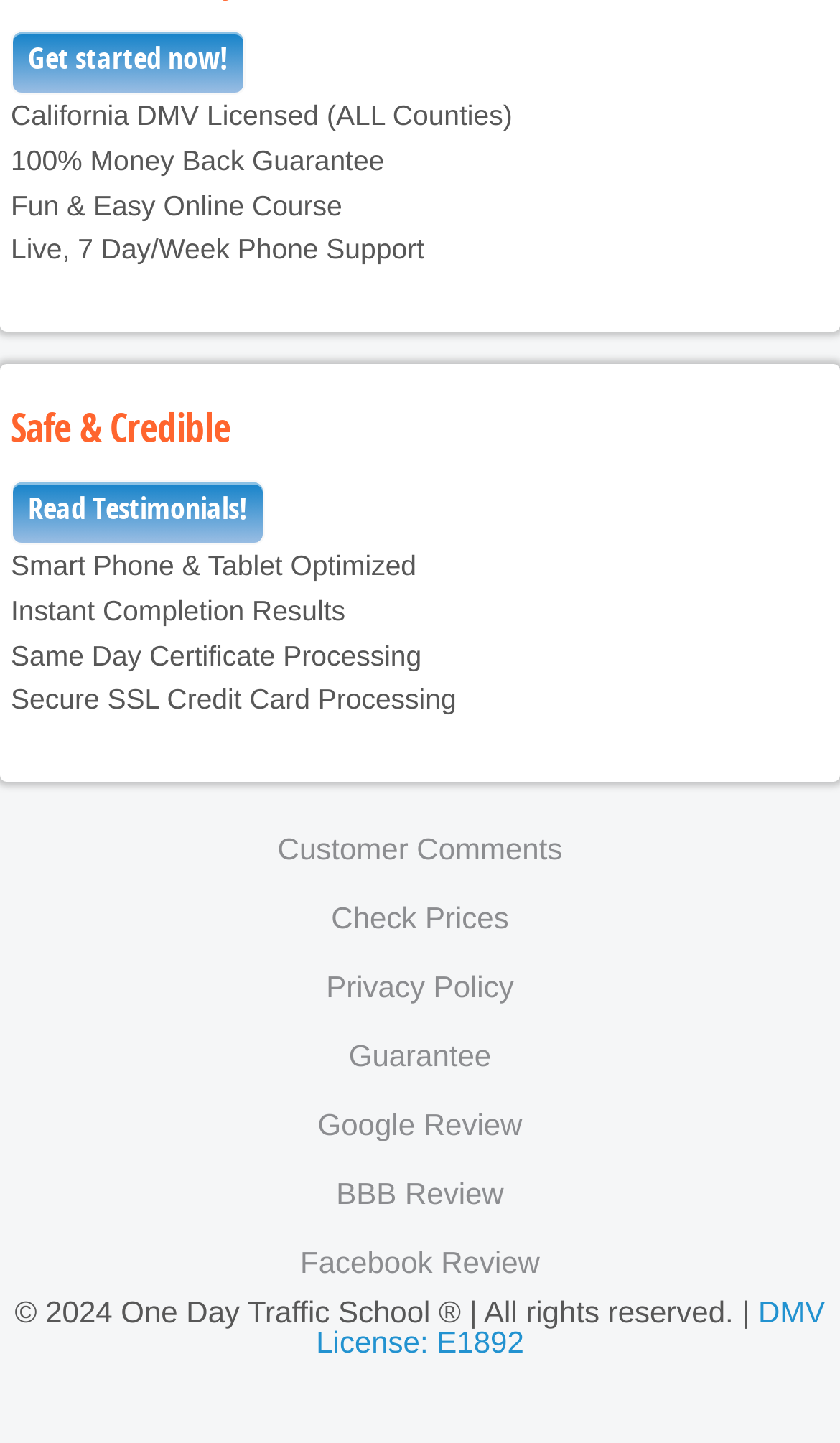What is the name of the traffic school?
Provide a detailed answer to the question using information from the image.

The StaticText element '© 2024 One Day Traffic School ® | All rights reserved. |' with bounding box coordinates [0.018, 0.897, 0.903, 0.921] indicates that the name of the traffic school is One Day Traffic School.